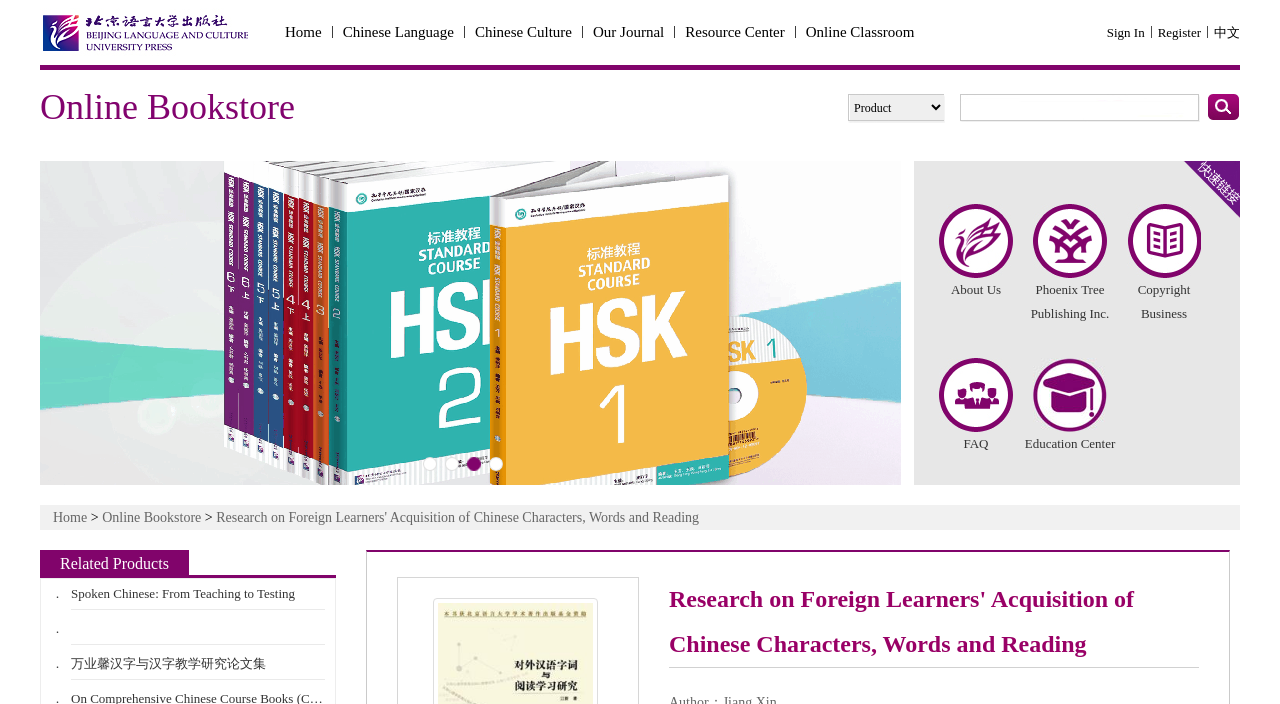Please specify the coordinates of the bounding box for the element that should be clicked to carry out this instruction: "Buy TikTok Likes". The coordinates must be four float numbers between 0 and 1, formatted as [left, top, right, bottom].

None